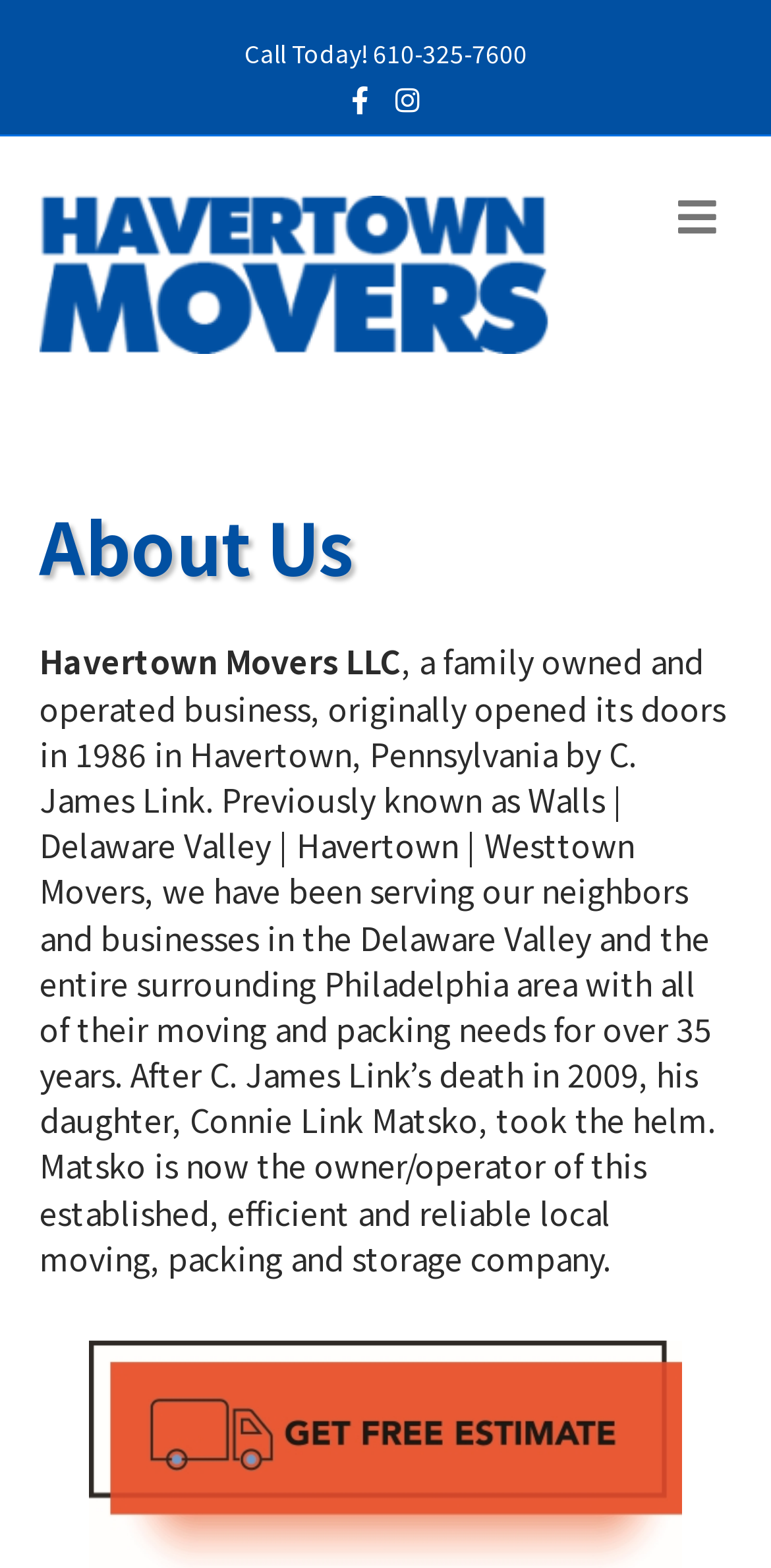Create a detailed narrative describing the layout and content of the webpage.

The webpage is about Havertown Movers, LLC, a family-owned and operated business that has been serving the Delaware Valley and Philadelphia area for over 35 years. At the top of the page, there is a call-to-action "Call Today! 610-325-7600" and social media links to Facebook and Instagram. 

Below these elements, there is a prominent link to the company's name, "Havertown Movers, LLC", accompanied by an image of the company's logo. To the right of the logo, there is a menu button. 

When the menu button is clicked, a dropdown menu appears, featuring a heading "About Us". Below the heading, there is a brief company description, "Havertown Movers LLC", followed by a longer paragraph that provides more information about the company's history, including its founding in 1986, its previous names, and its current owner and operator, Connie Link Matsko. 

At the bottom of the dropdown menu, there is a link to "Click to Get a Free Moving Estimate from Havertown Movers".